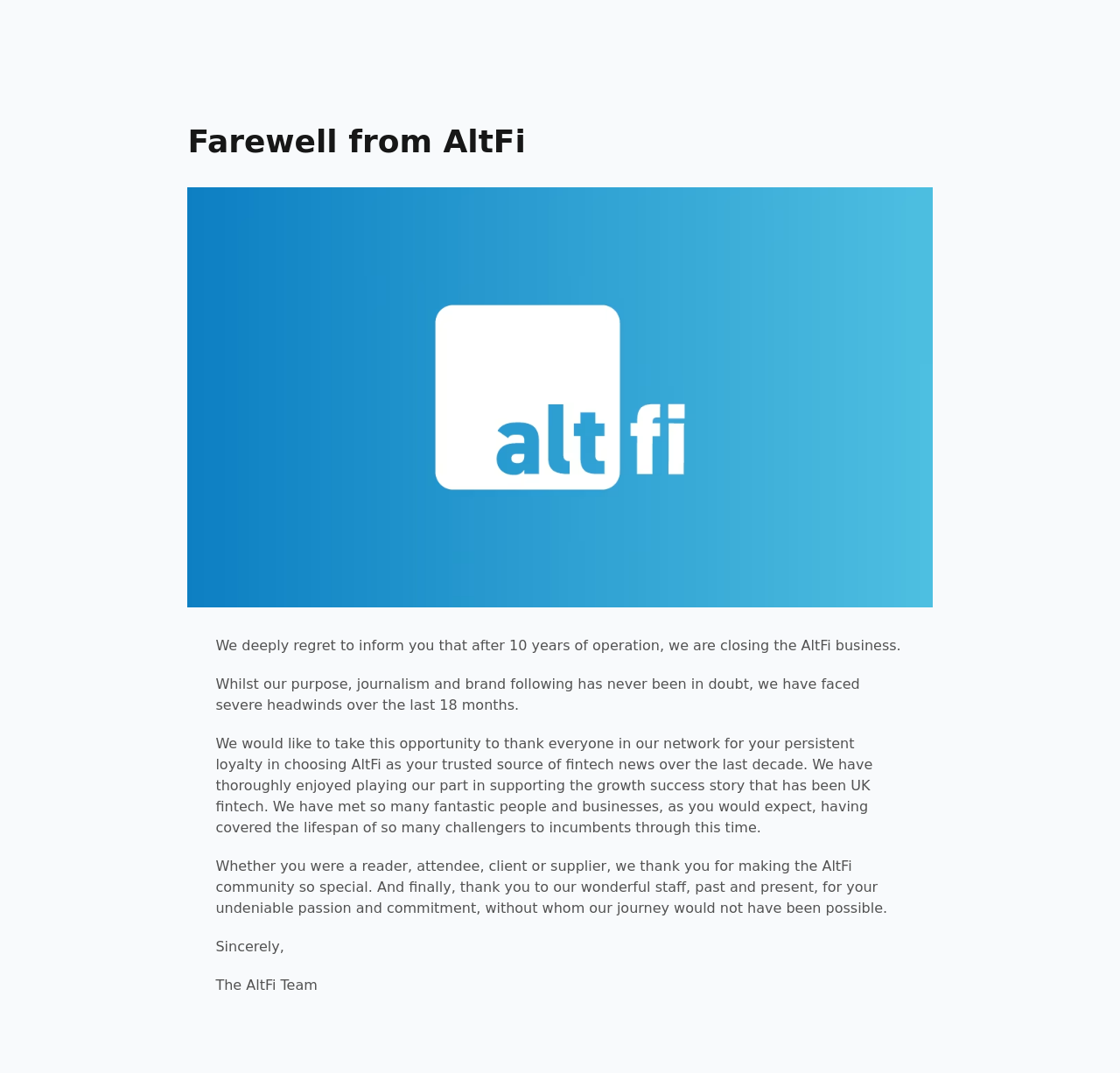Carefully examine the image and provide an in-depth answer to the question: What is the reason for closing AltFi?

The text mentions 'we have faced severe headwinds over the last 18 months', which implies that the reason for closing AltFi is due to the severe challenges they have faced in the last 18 months.